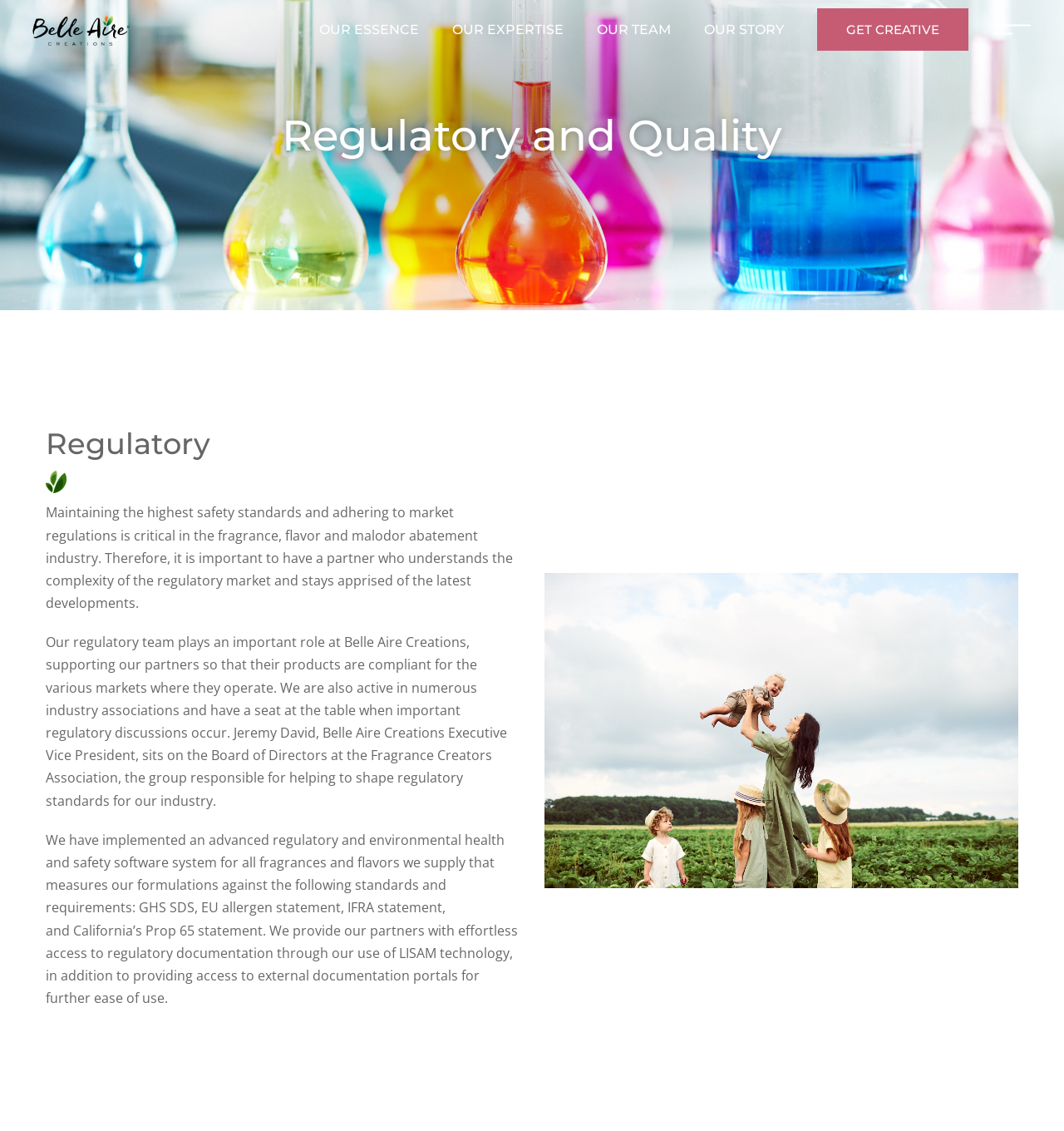Answer the question using only one word or a concise phrase: What software system does Belle Aire Creations use for regulatory and environmental health and safety?

Advanced regulatory software